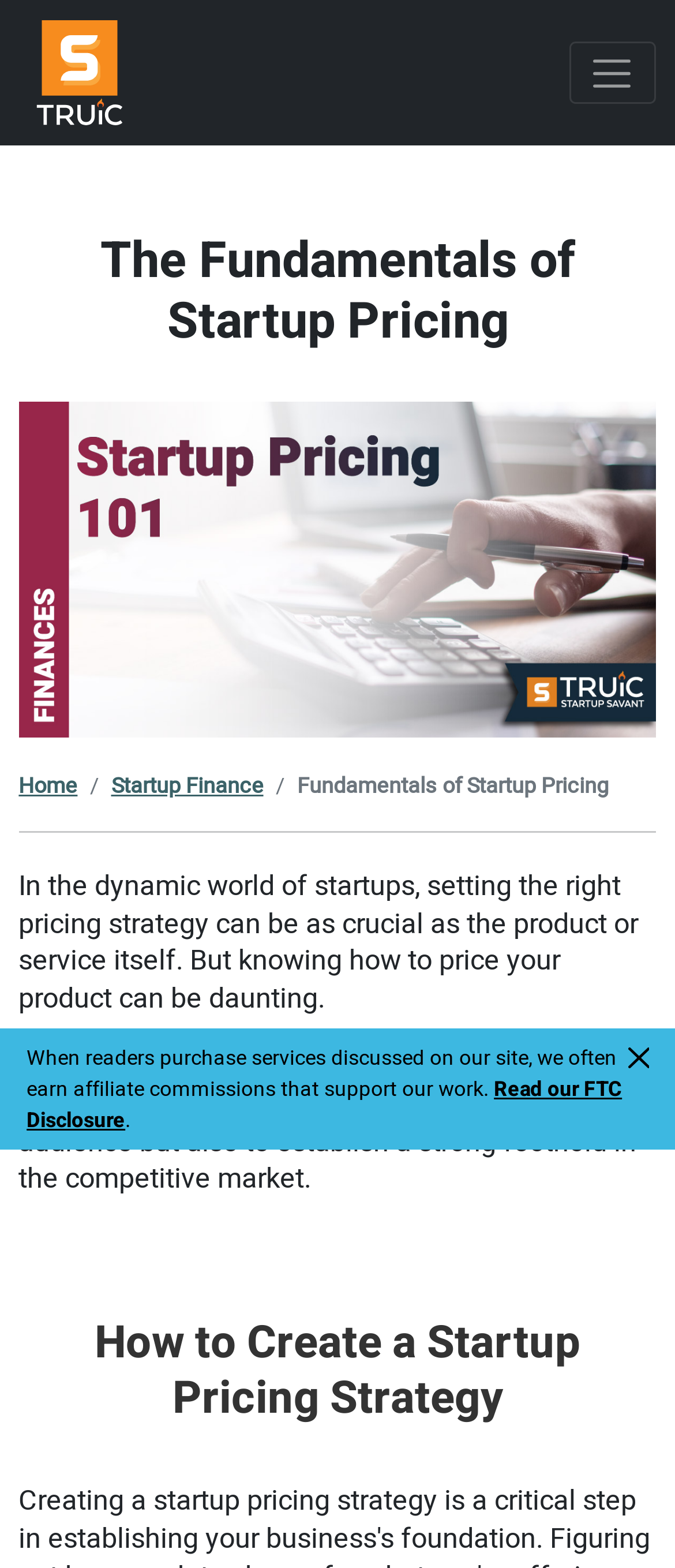What is the topic of the article?
Respond to the question with a single word or phrase according to the image.

Startup pricing strategies